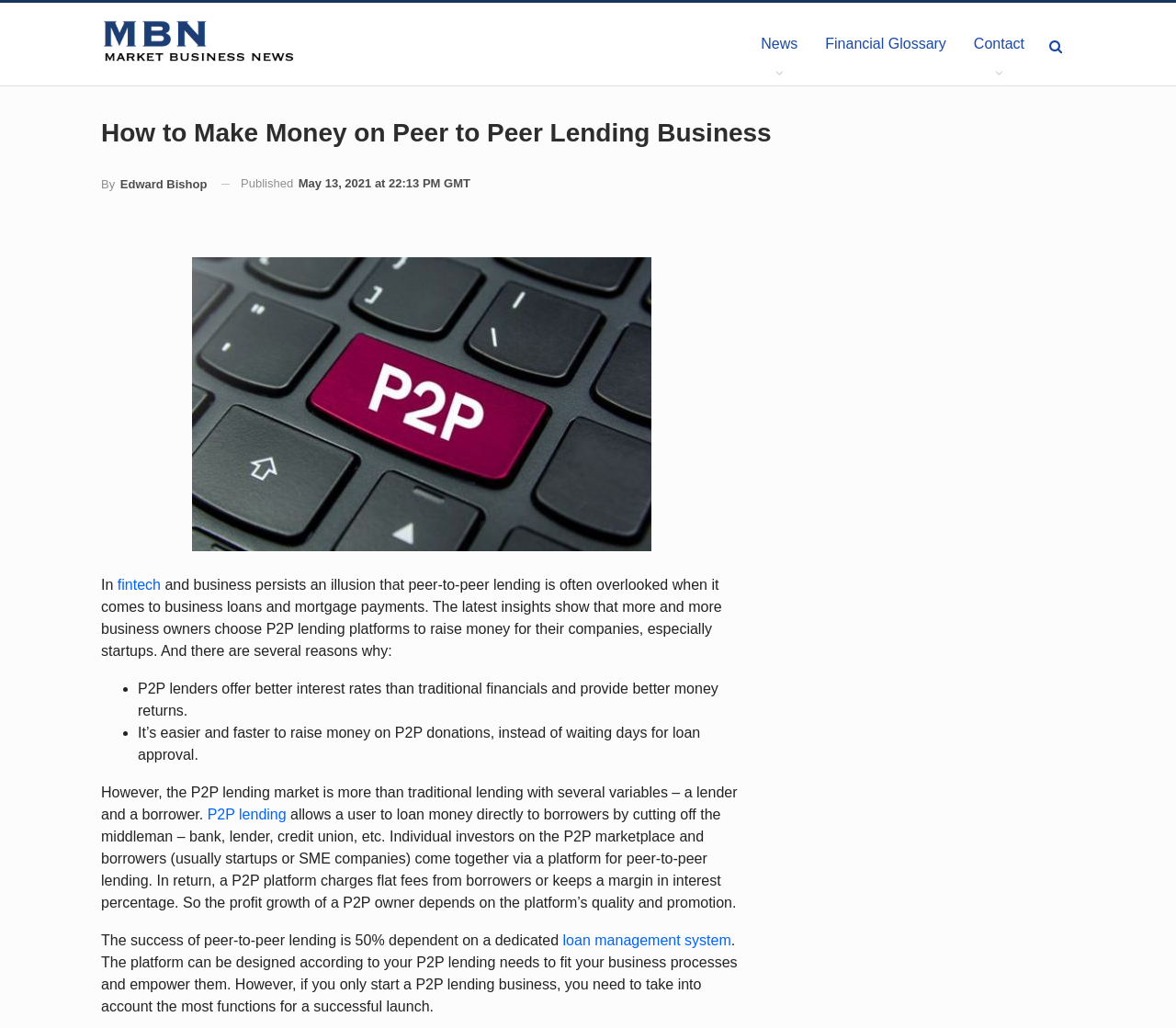Please identify the bounding box coordinates of the area I need to click to accomplish the following instruction: "Visit Market Business News".

[0.086, 0.003, 0.279, 0.08]